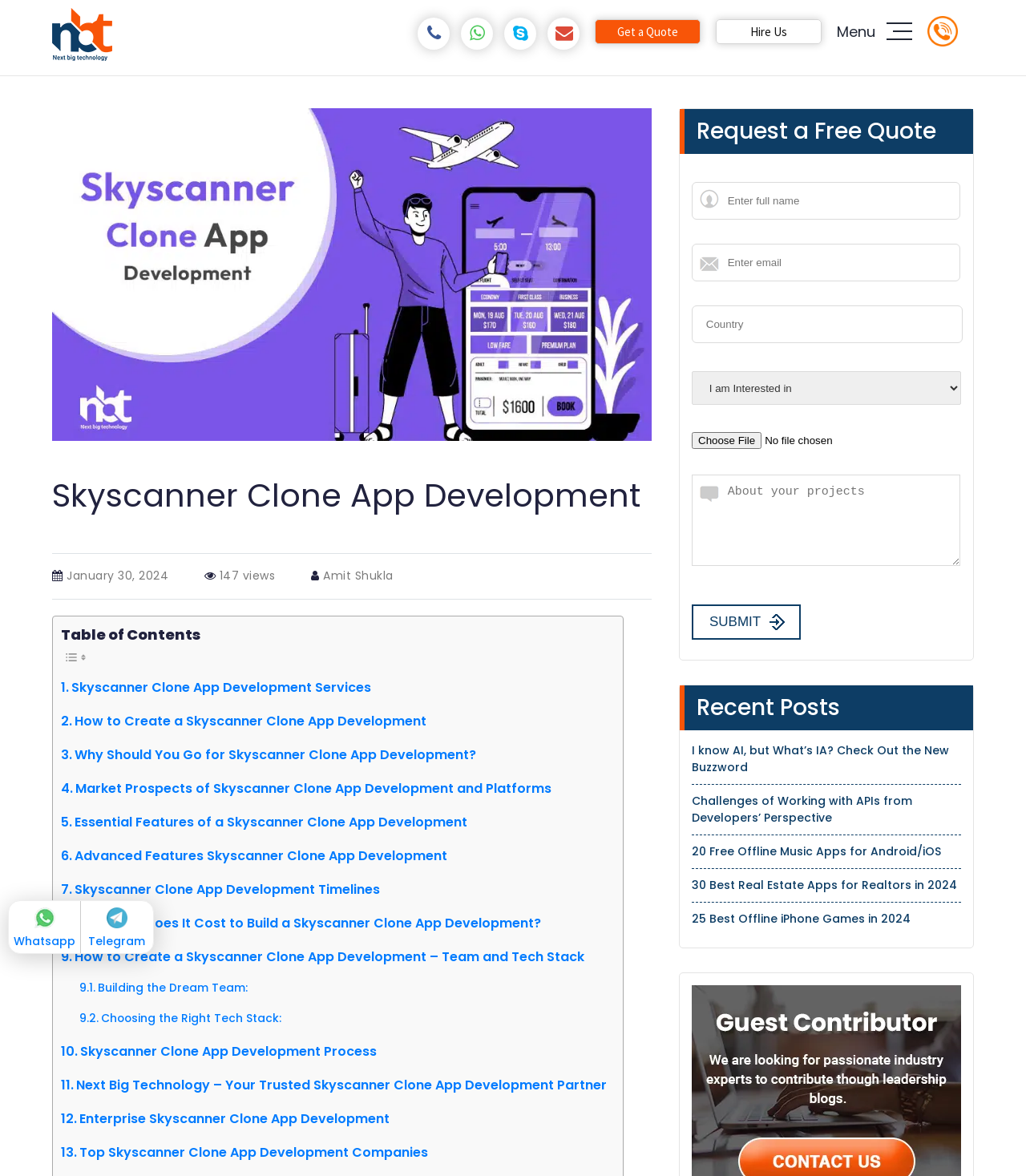Explain the webpage's design and content in an elaborate manner.

This webpage is about Skyscanner clone app development, offering users a dynamic travel booking platform. At the top left corner, there is an "nbt logo" image, accompanied by a link. On the top right corner, there are several social media links, including phone, whatsapp, skype, and mailto. 

Below the social media links, there are two prominent links, "Get a Quote" and "Hire Us", followed by a "Menu" static text. An "Inquiry Btn" link with an image is located to the right of the "Menu" text. 

A large image occupies a significant portion of the top section, spanning from the left edge to about two-thirds of the page width. Below this image, there is a heading "Skyscanner Clone App Development" and a subheading with the date "January 30, 2024", the number of views "147 views", and the author's name "Amit Shukla". 

A table of contents is listed below, with links to various sections, including "Skyscanner Clone App Development Services", "How to Create a Skyscanner Clone App Development", and several others. 

On the right side of the page, there is a "Request a Free Quote" heading, followed by a contact form with fields for full name, email, country, and a file upload option. A "SUBMIT" button is located at the bottom of the form. 

Below the contact form, there is a "Recent Posts" heading, listing several links to recent articles, including "I know AI, but What’s IA? Check Out the New Buzzword", "Challenges of Working with APIs from Developers’ Perspective", and a few others. 

At the bottom of the page, there are two social media links, whatsapp and telegram, each with an icon and text.